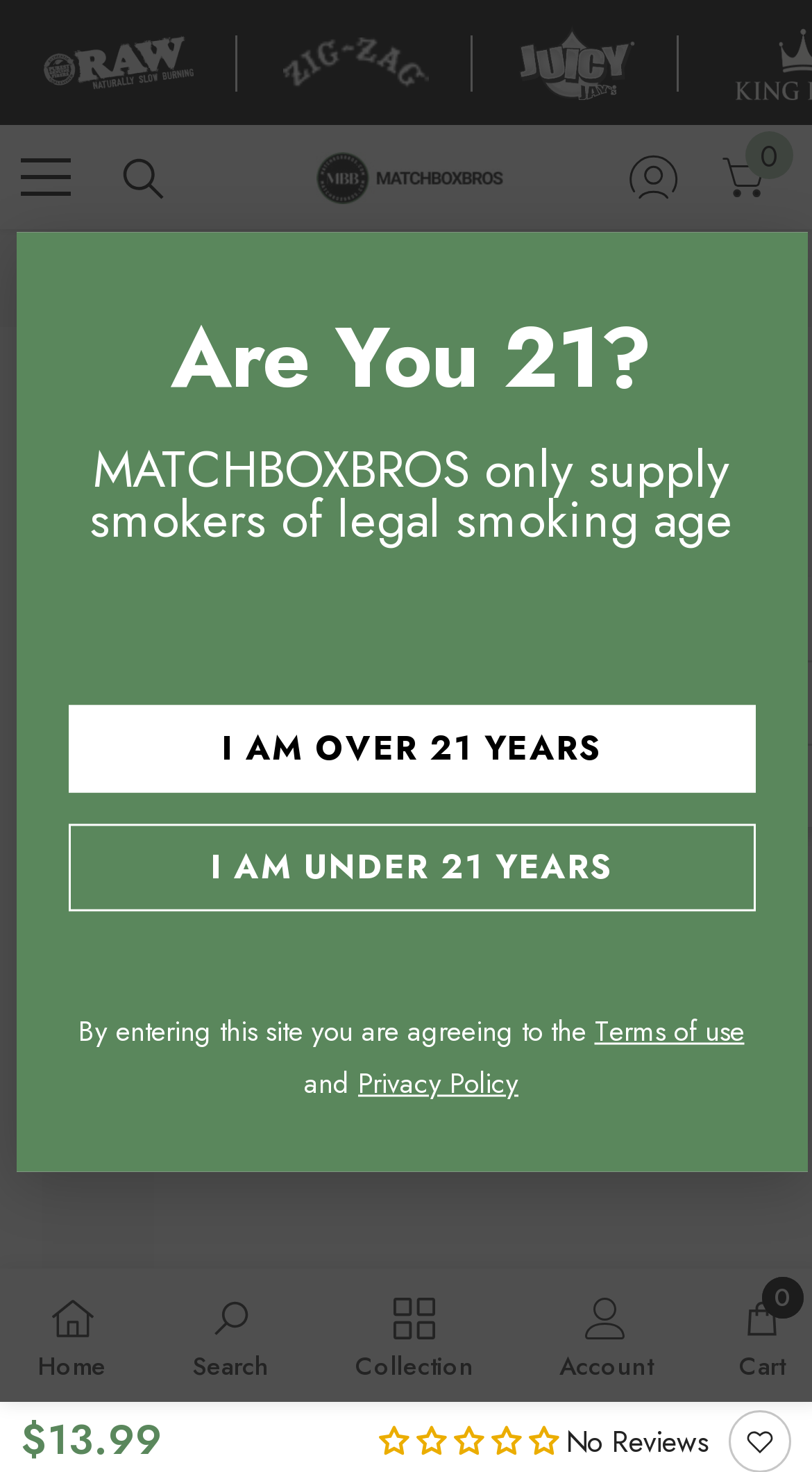Please reply to the following question with a single word or a short phrase:
How much does the product cost?

$13.99